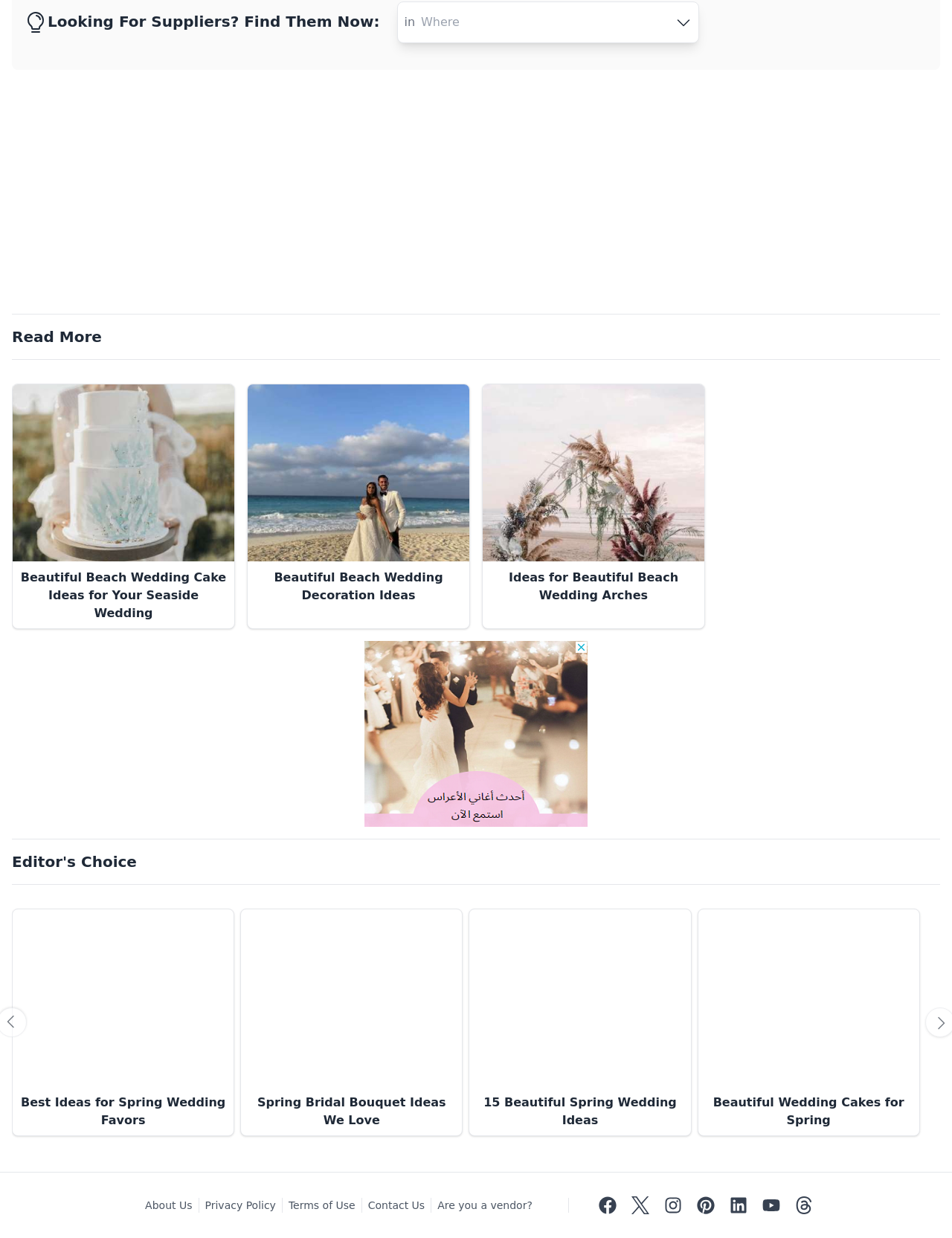Please predict the bounding box coordinates of the element's region where a click is necessary to complete the following instruction: "Search for suppliers". The coordinates should be represented by four float numbers between 0 and 1, i.e., [left, top, right, bottom].

[0.442, 0.006, 0.727, 0.029]